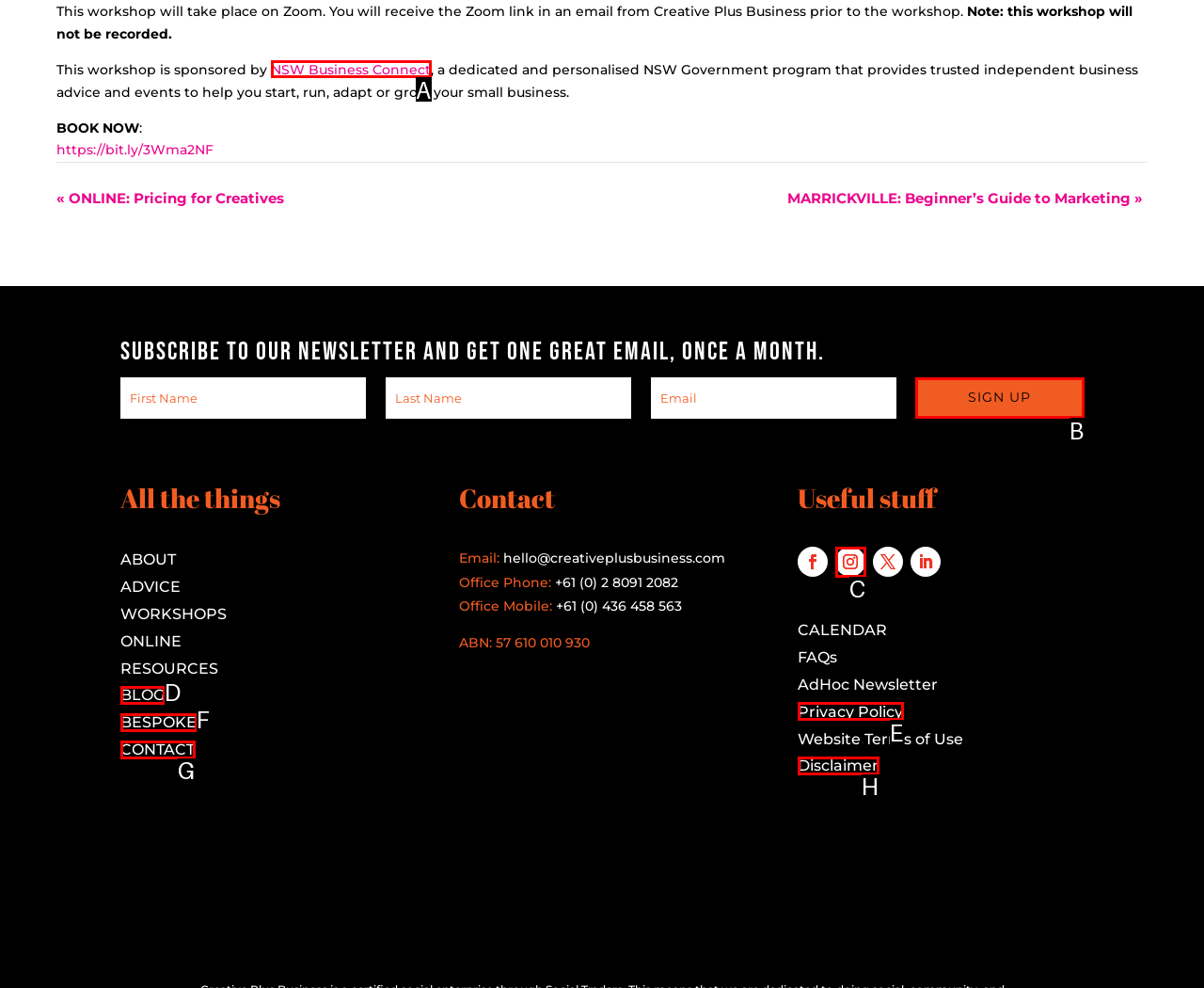Choose the HTML element that should be clicked to achieve this task: Click the CONTACT link
Respond with the letter of the correct choice.

G